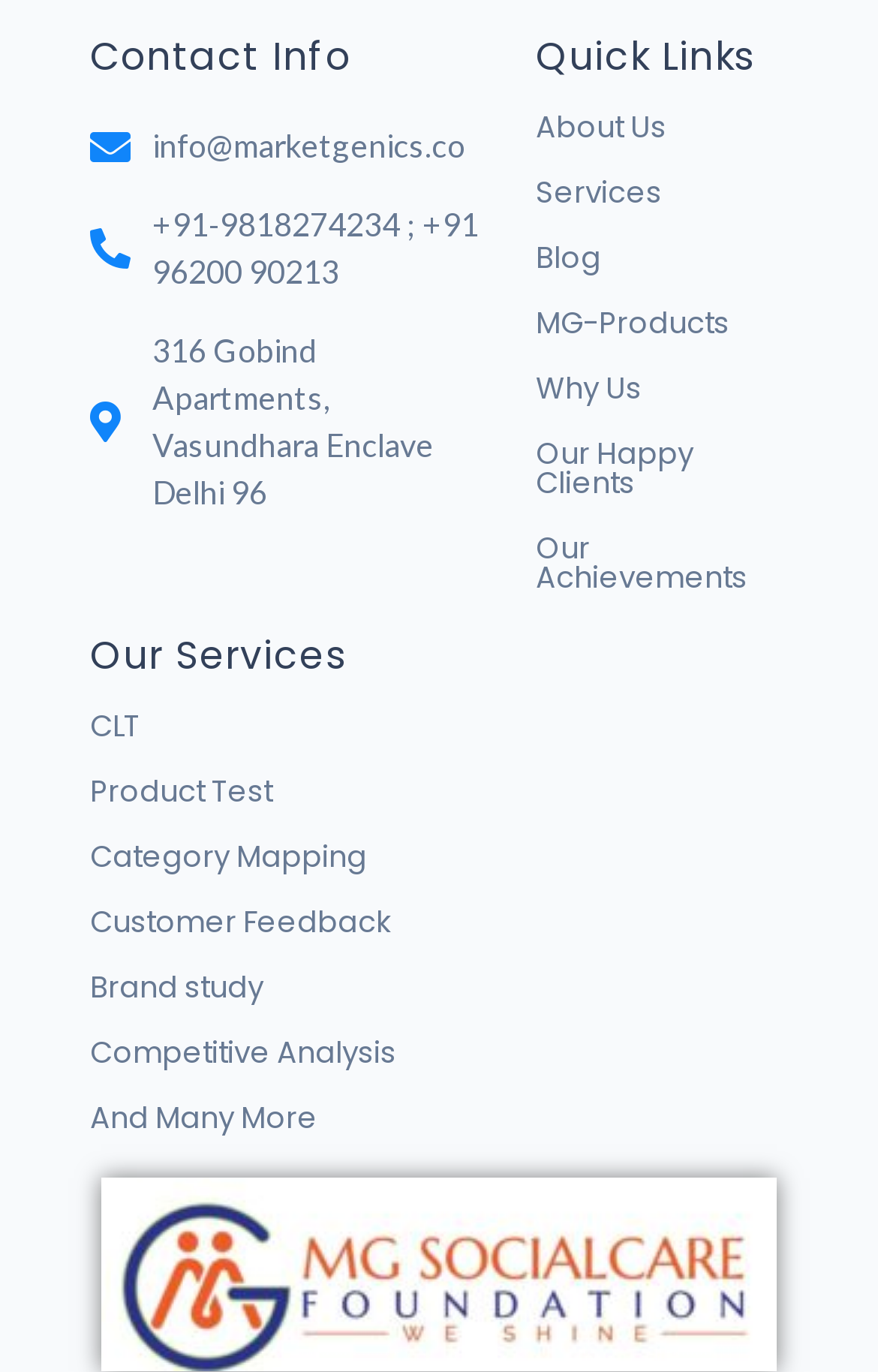Give the bounding box coordinates for the element described by: "About Us".

[0.61, 0.078, 0.759, 0.109]